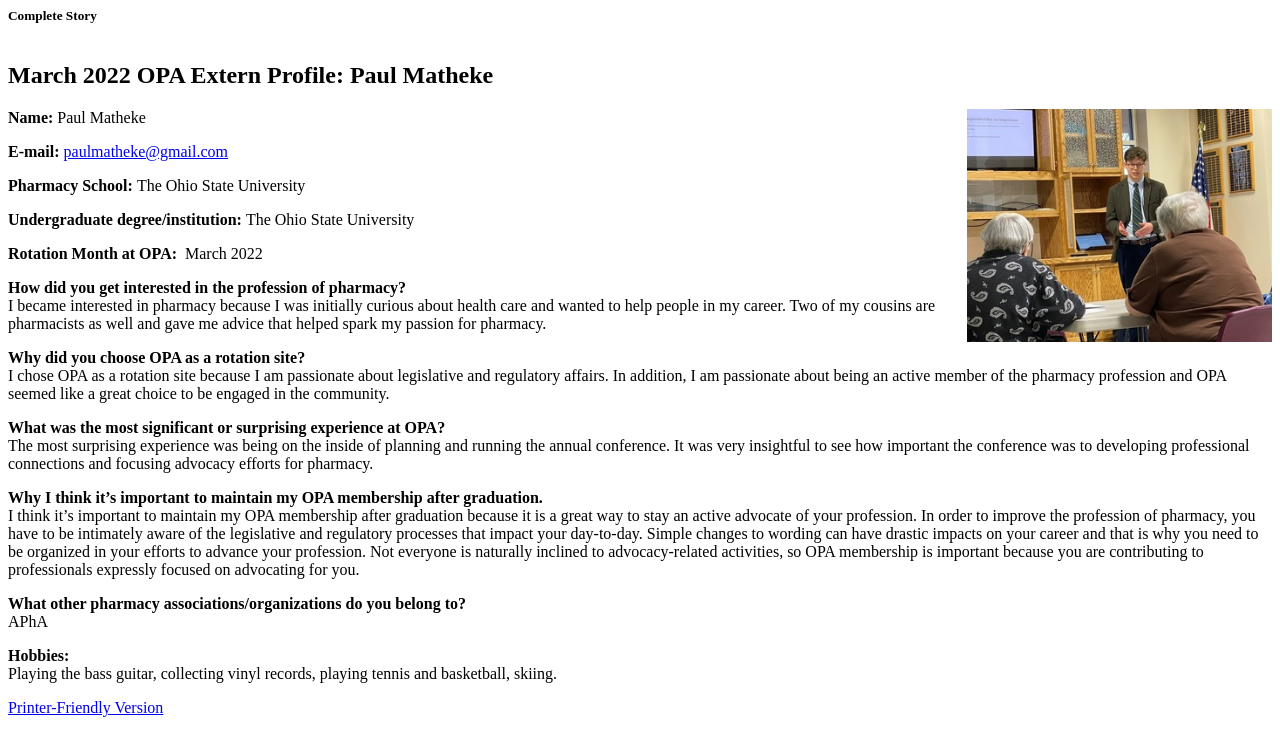With reference to the image, please provide a detailed answer to the following question: What is the most surprising experience Paul Matheke had at OPA?

I found the answer by looking at the StaticText element with the text 'What was the most significant or surprising experience at OPA?' and then finding the corresponding StaticText element with the answer.